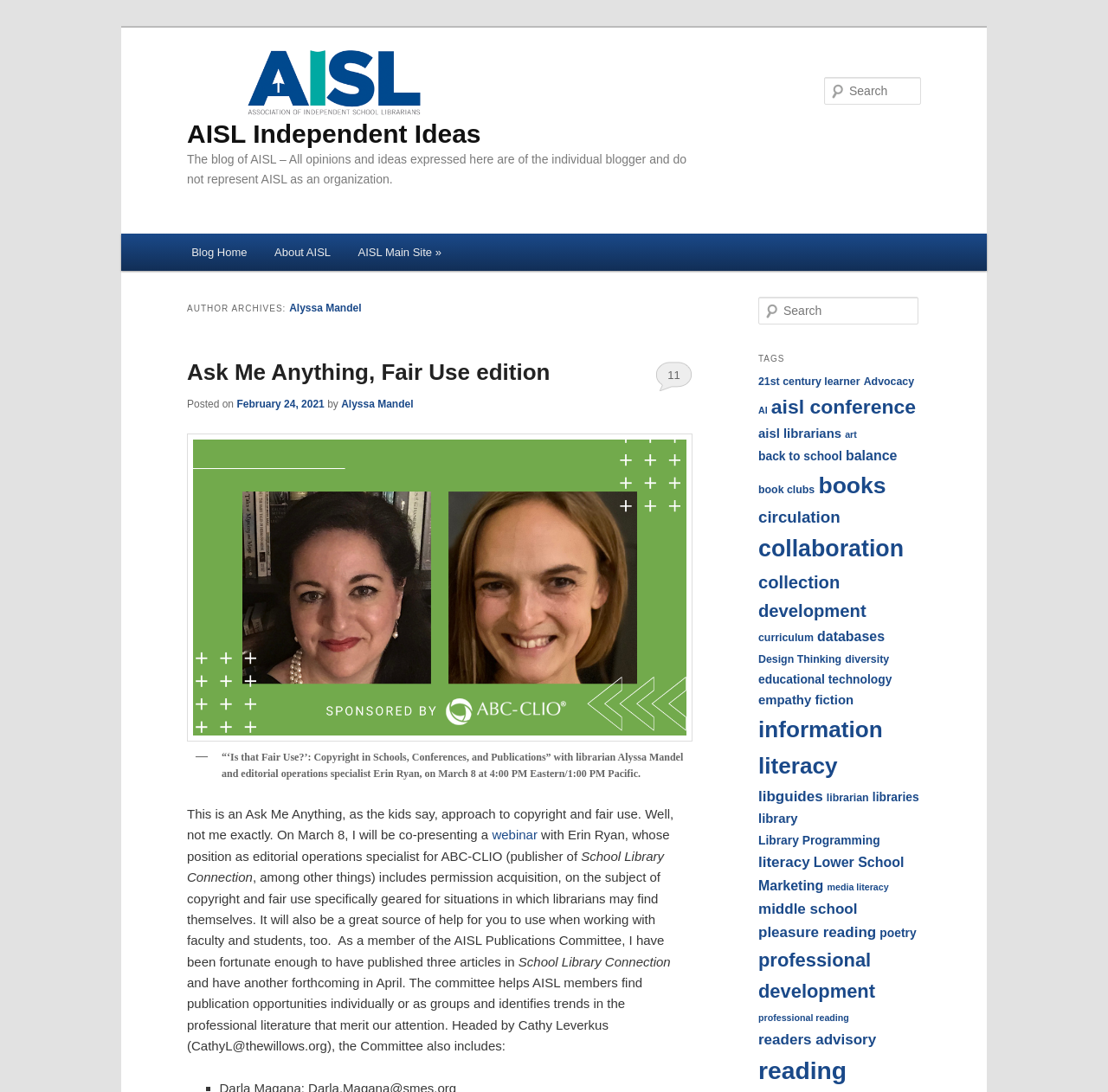Using the element description provided, determine the bounding box coordinates in the format (top-left x, top-left y, bottom-right x, bottom-right y). Ensure that all values are floating point numbers between 0 and 1. Element description: curriculum

[0.684, 0.578, 0.734, 0.589]